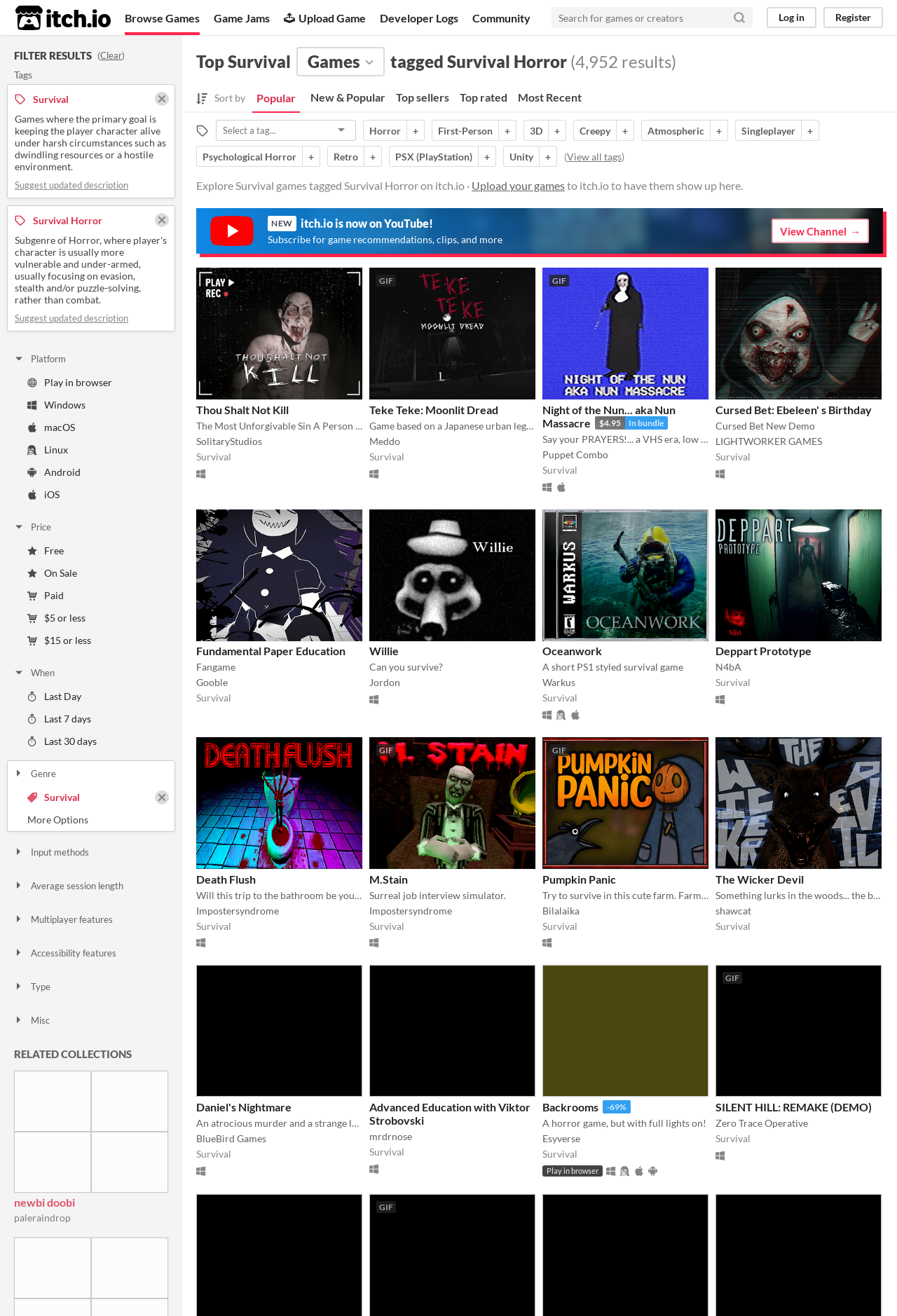What is the primary goal of games tagged Survival?
Offer a detailed and full explanation in response to the question.

Based on the webpage, the primary goal of games tagged Survival is keeping the player character alive under harsh circumstances such as dwindling resources or a hostile environment, as described in the text associated with the 'Survival' tag.